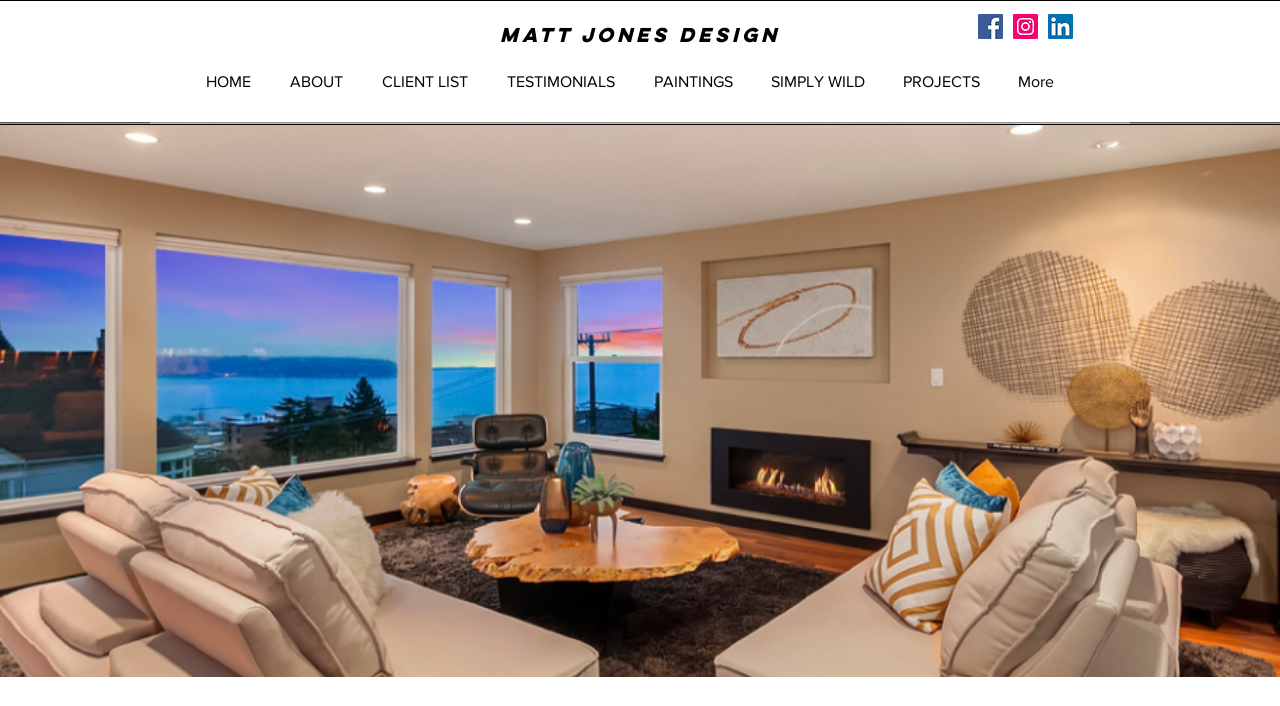Using the provided element description: "aria-label="LinkedIn"", identify the bounding box coordinates. The coordinates should be four floats between 0 and 1 in the order [left, top, right, bottom].

[0.819, 0.02, 0.838, 0.055]